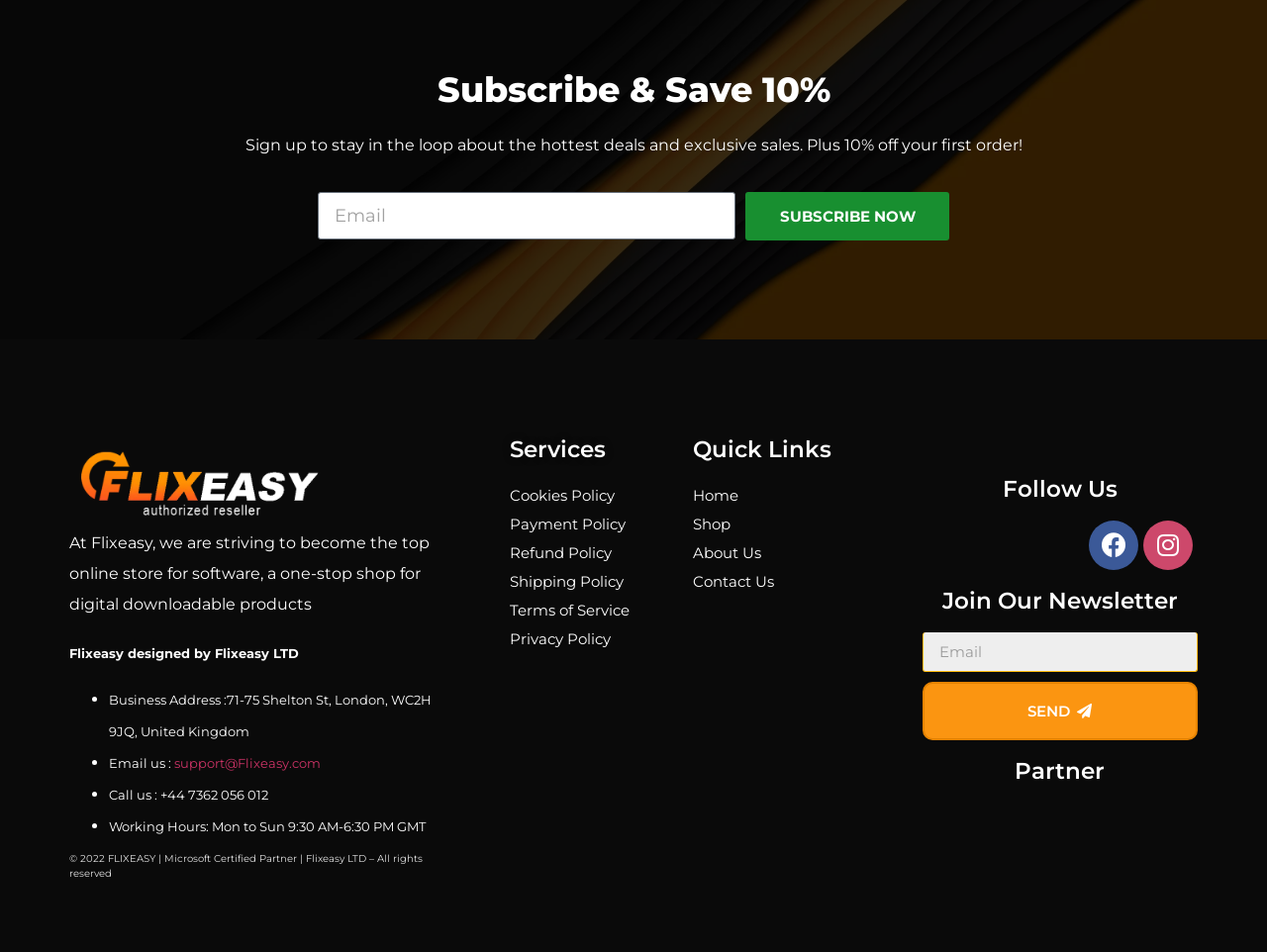Determine the coordinates of the bounding box that should be clicked to complete the instruction: "Send an email to support". The coordinates should be represented by four float numbers between 0 and 1: [left, top, right, bottom].

[0.138, 0.793, 0.253, 0.809]